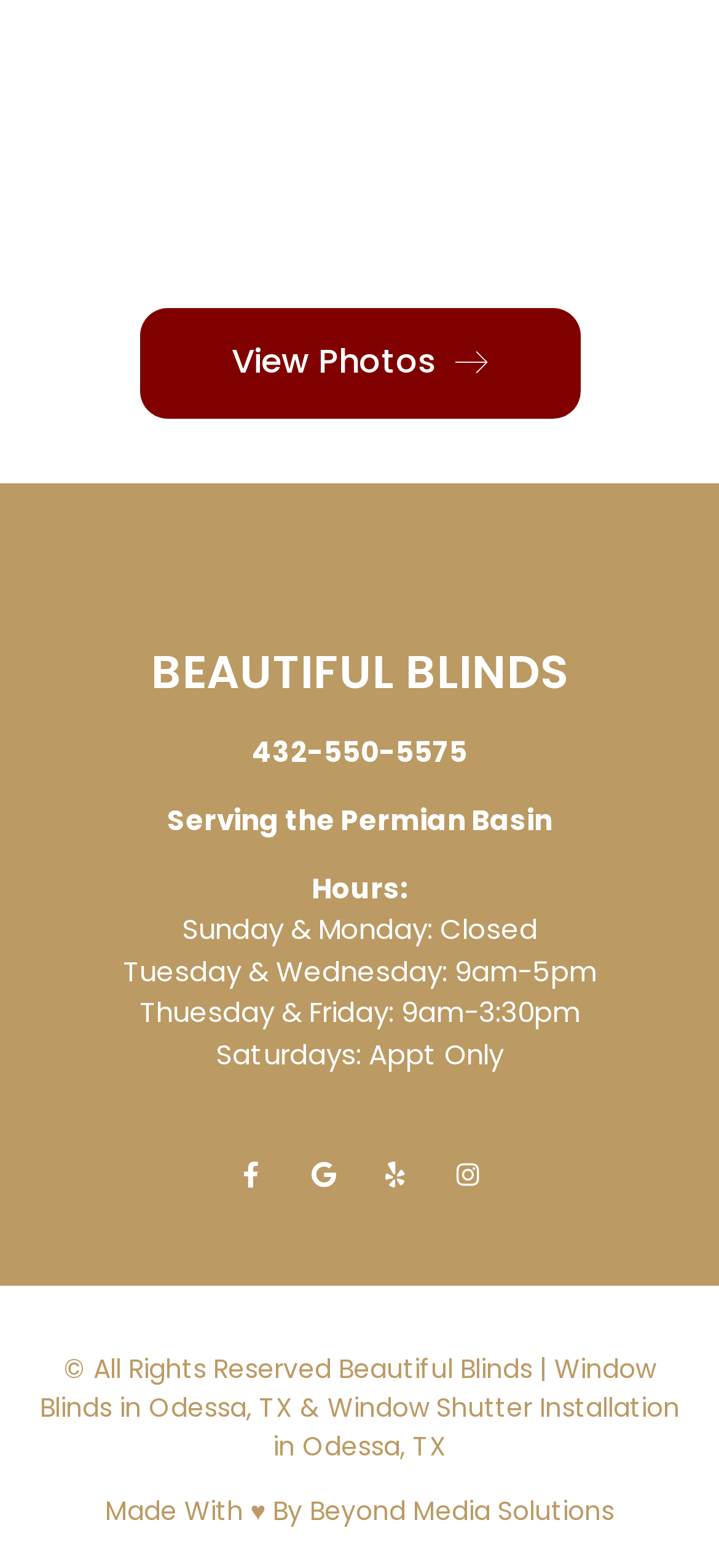What is the name of the company that made the website?
Answer the question with detailed information derived from the image.

I found the name of the company by looking at the link element at the very bottom of the page, which says 'Made With ♥️ By Beyond Media Solutions'.